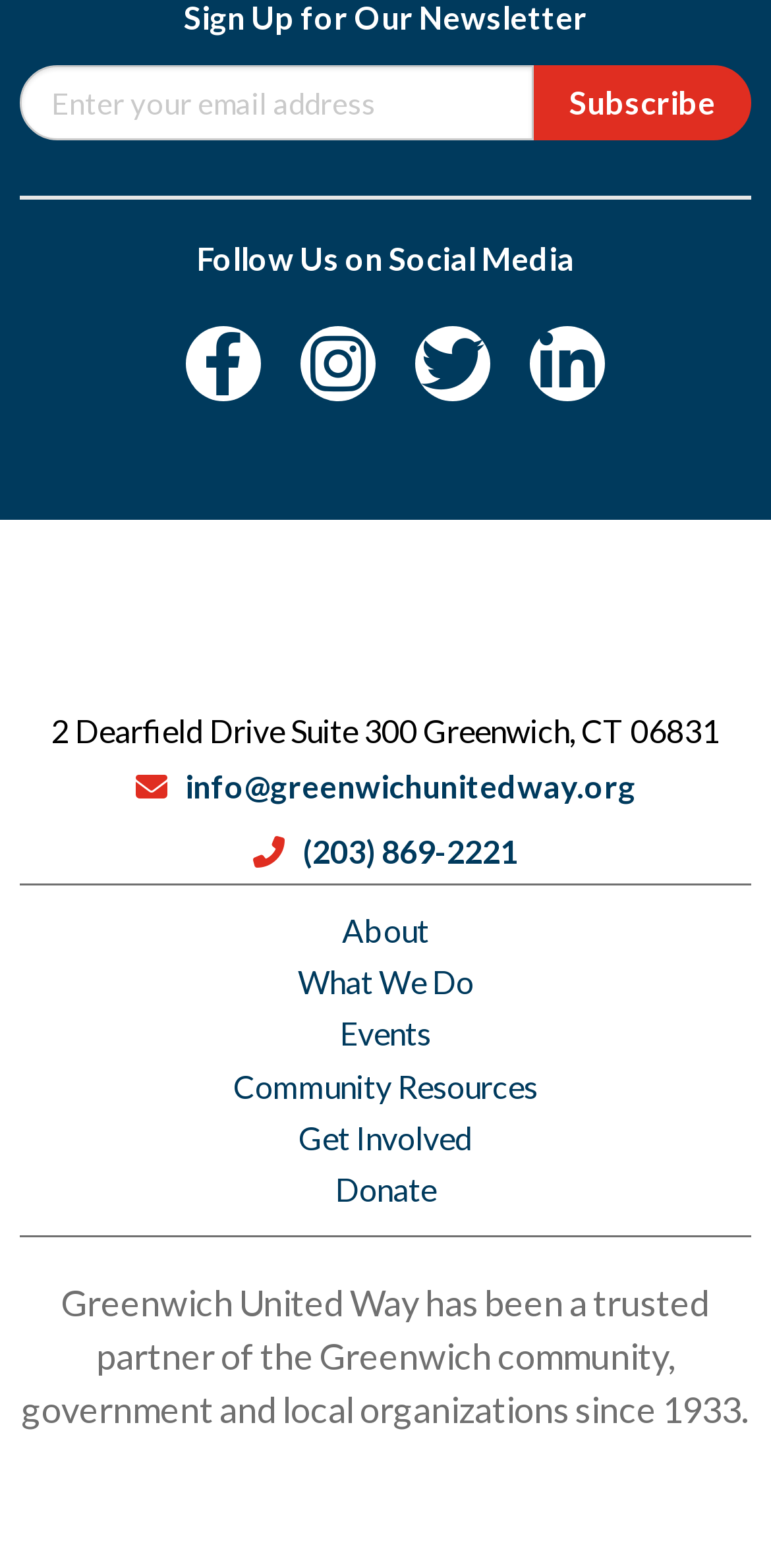What is the phone number of Greenwich United Way?
Provide a short answer using one word or a brief phrase based on the image.

(203) 869-2221